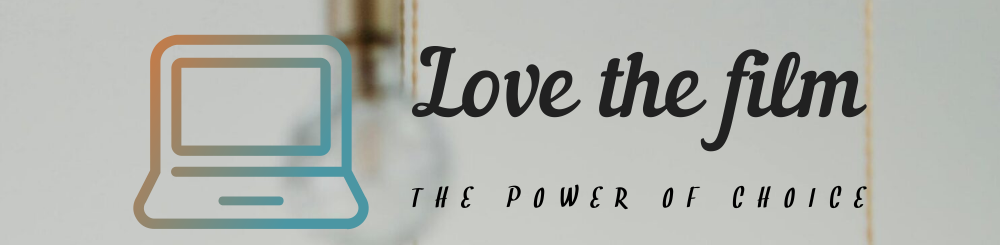What is the background of the laptop icon?
Please use the image to provide an in-depth answer to the question.

The background of the laptop icon is blurred, which is enhancing the focus on the textual message 'THE POWER OF CHOICE', and allowing the viewer's attention to be drawn to the laptop icon and the phrase.